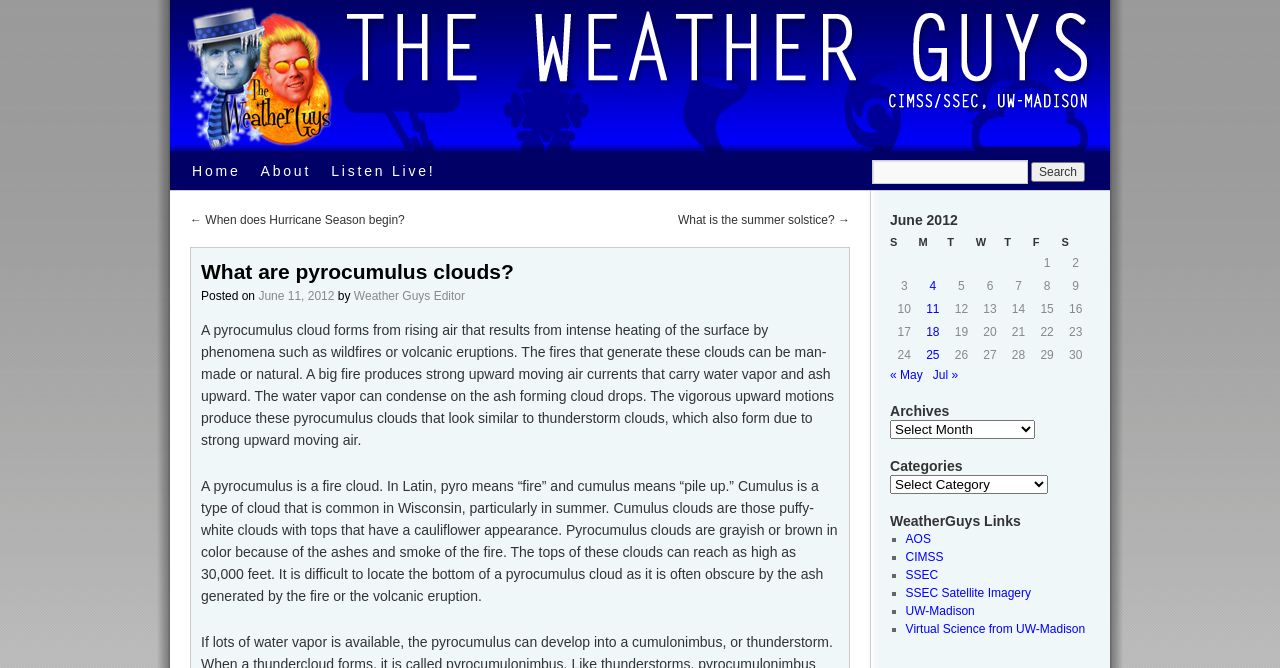Determine the bounding box coordinates for the area you should click to complete the following instruction: "Search for something".

[0.681, 0.24, 0.848, 0.275]